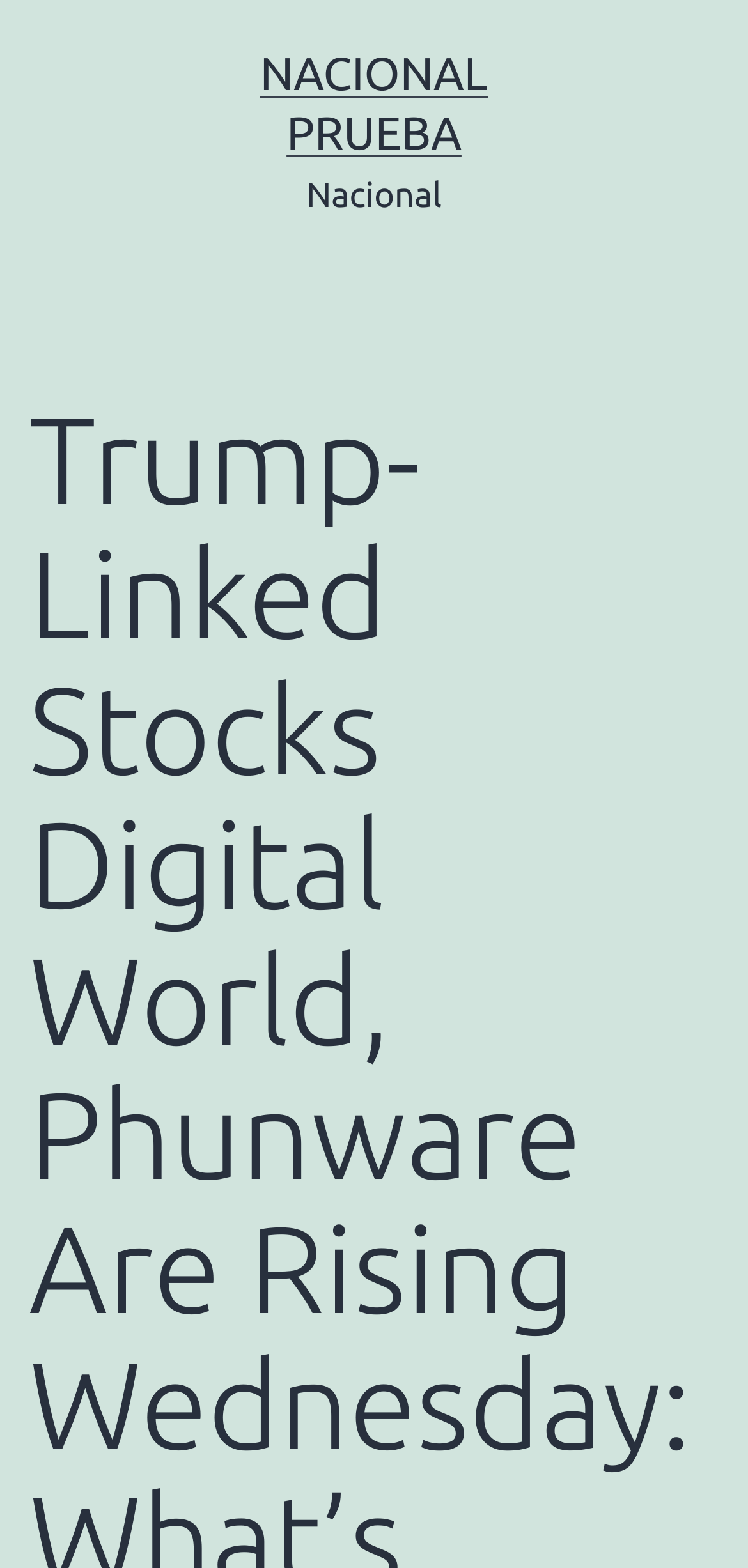Identify and extract the heading text of the webpage.

Trump-Linked Stocks Digital World, Phunware Are Rising Wednesday: What’s Going On? Digital World Acq NASDAQ:DWAC